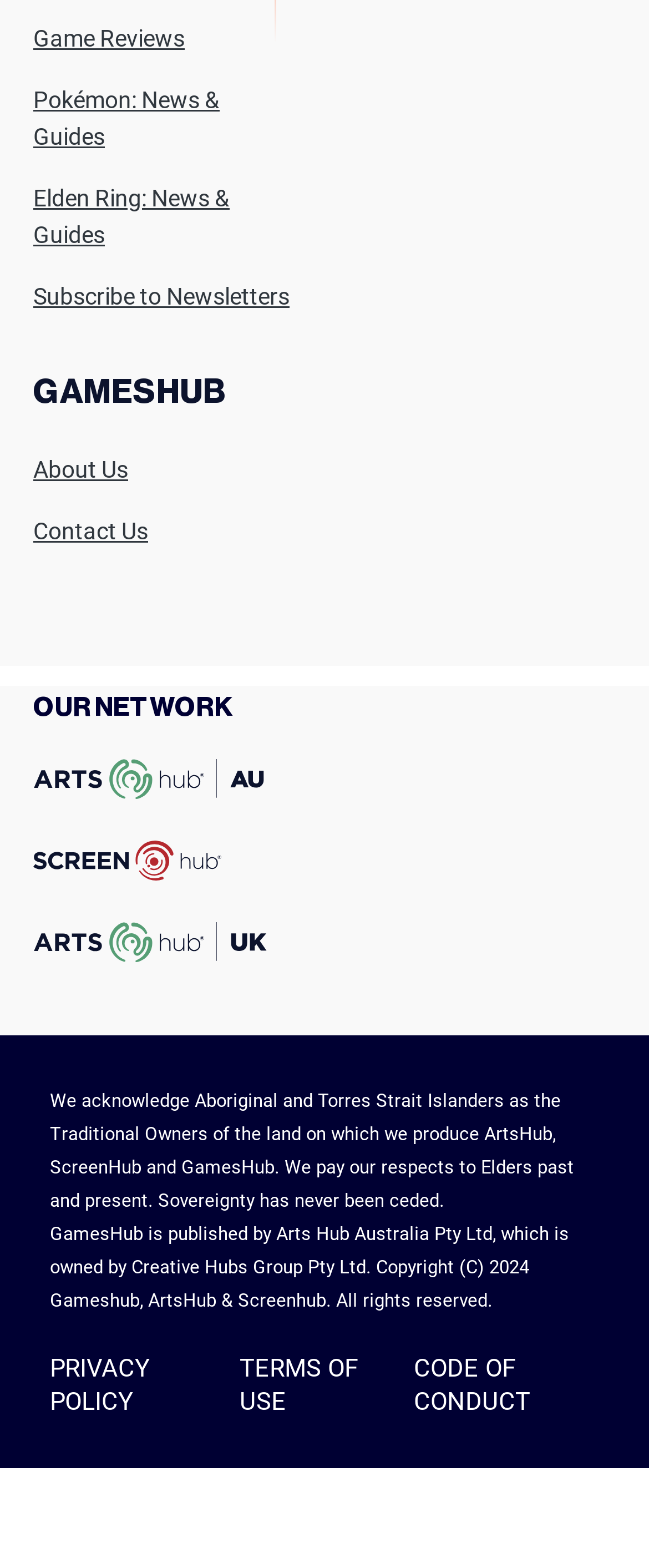Please provide the bounding box coordinates for the element that needs to be clicked to perform the following instruction: "View Elden Ring: News & Guides". The coordinates should be given as four float numbers between 0 and 1, i.e., [left, top, right, bottom].

[0.051, 0.114, 0.449, 0.161]